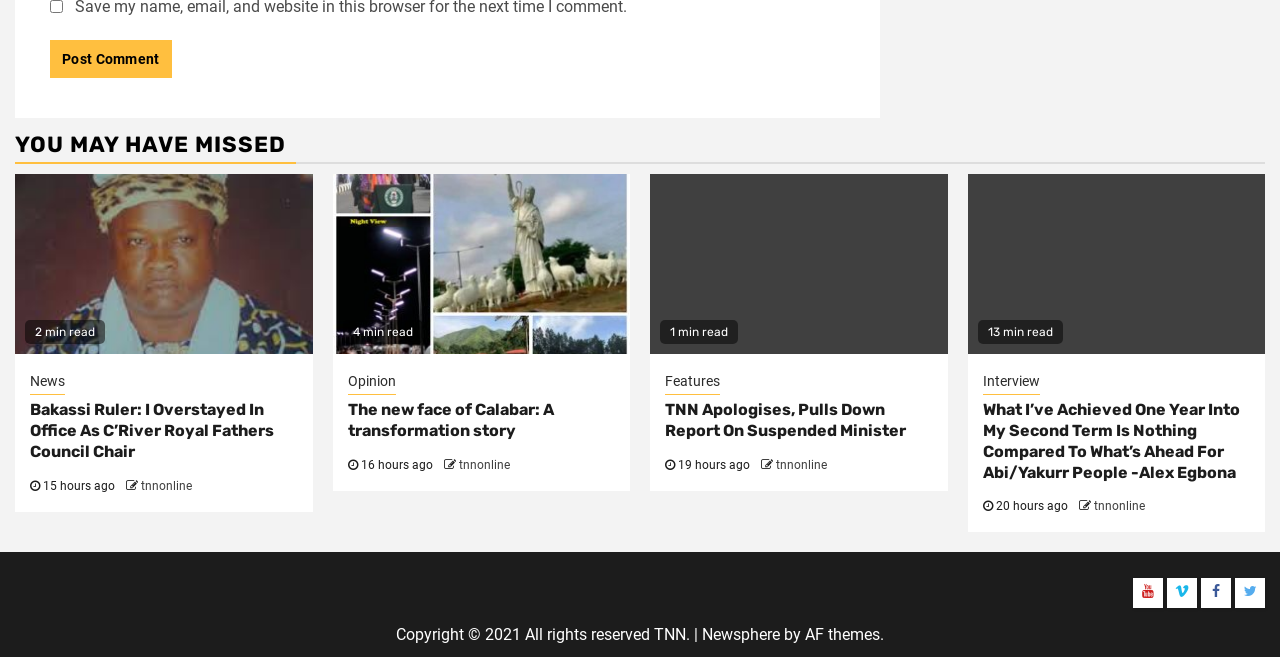Please provide the bounding box coordinate of the region that matches the element description: parent_node: 4 min read. Coordinates should be in the format (top-left x, top-left y, bottom-right x, bottom-right y) and all values should be between 0 and 1.

[0.26, 0.265, 0.492, 0.539]